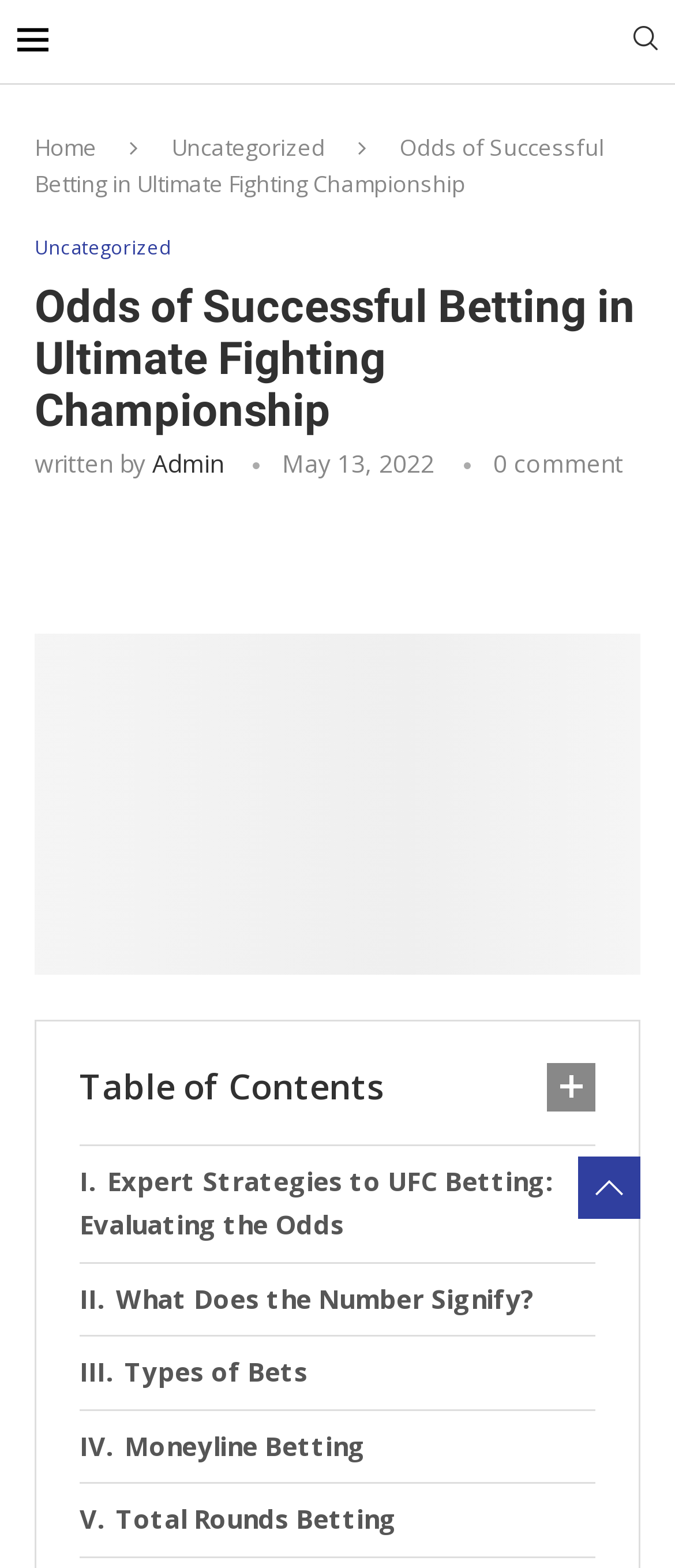Answer the question using only a single word or phrase: 
Who wrote the article?

Admin